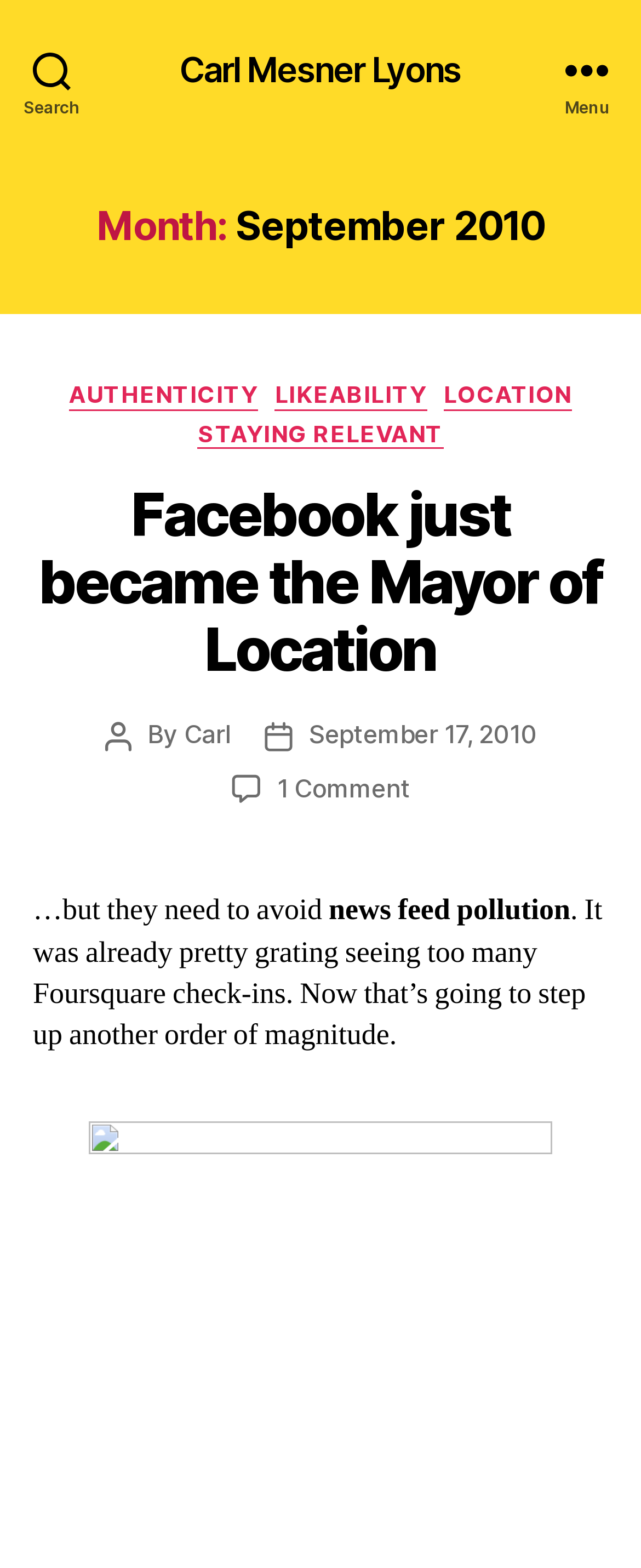Find the bounding box coordinates for the area you need to click to carry out the instruction: "Open menu". The coordinates should be four float numbers between 0 and 1, indicated as [left, top, right, bottom].

[0.831, 0.0, 1.0, 0.088]